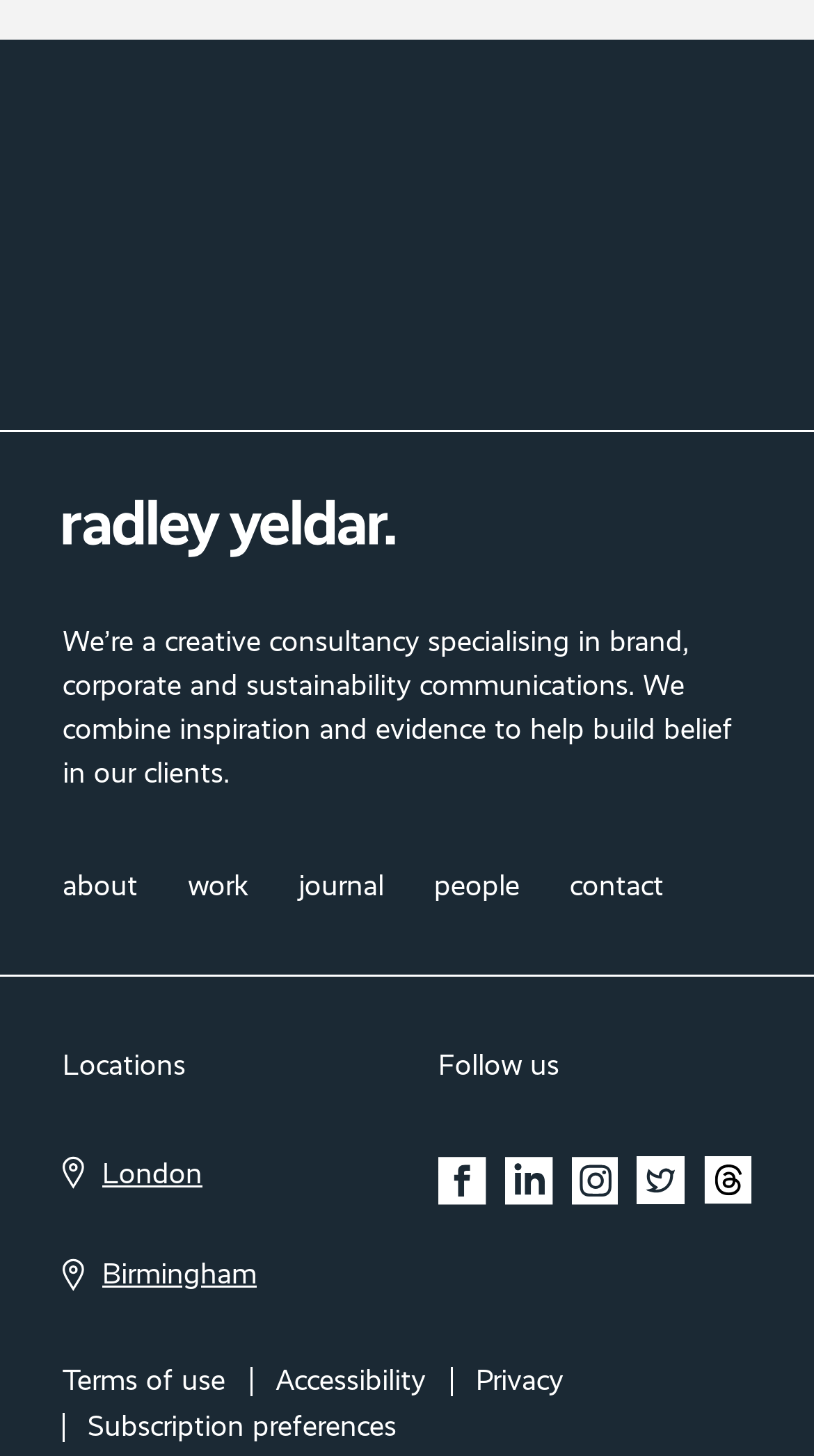Show the bounding box coordinates for the HTML element as described: "Terms of use".

[0.077, 0.934, 0.277, 0.965]